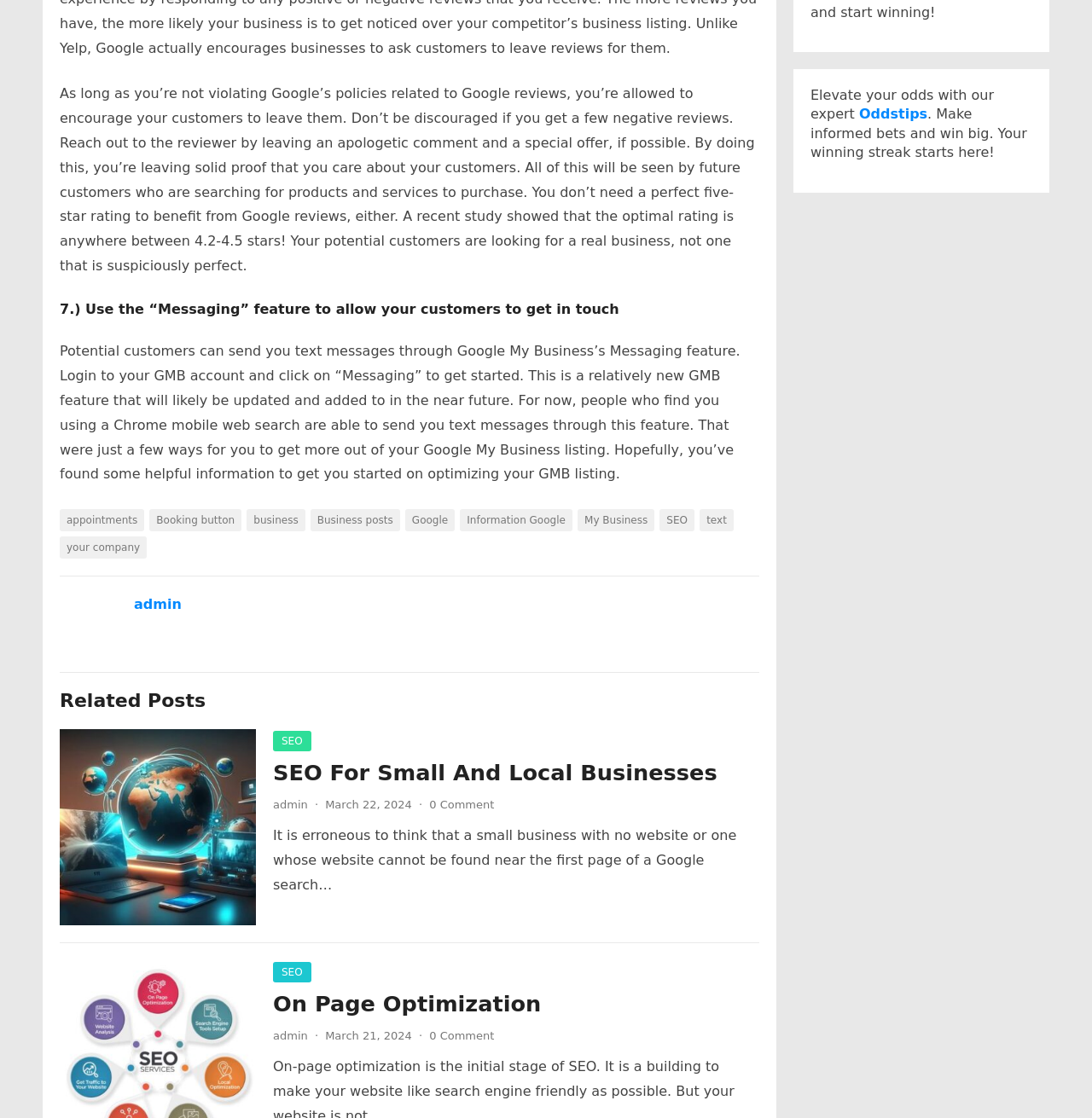Please find the bounding box coordinates of the element that must be clicked to perform the given instruction: "Click the 'appointments' link". The coordinates should be four float numbers from 0 to 1, i.e., [left, top, right, bottom].

[0.055, 0.456, 0.132, 0.475]